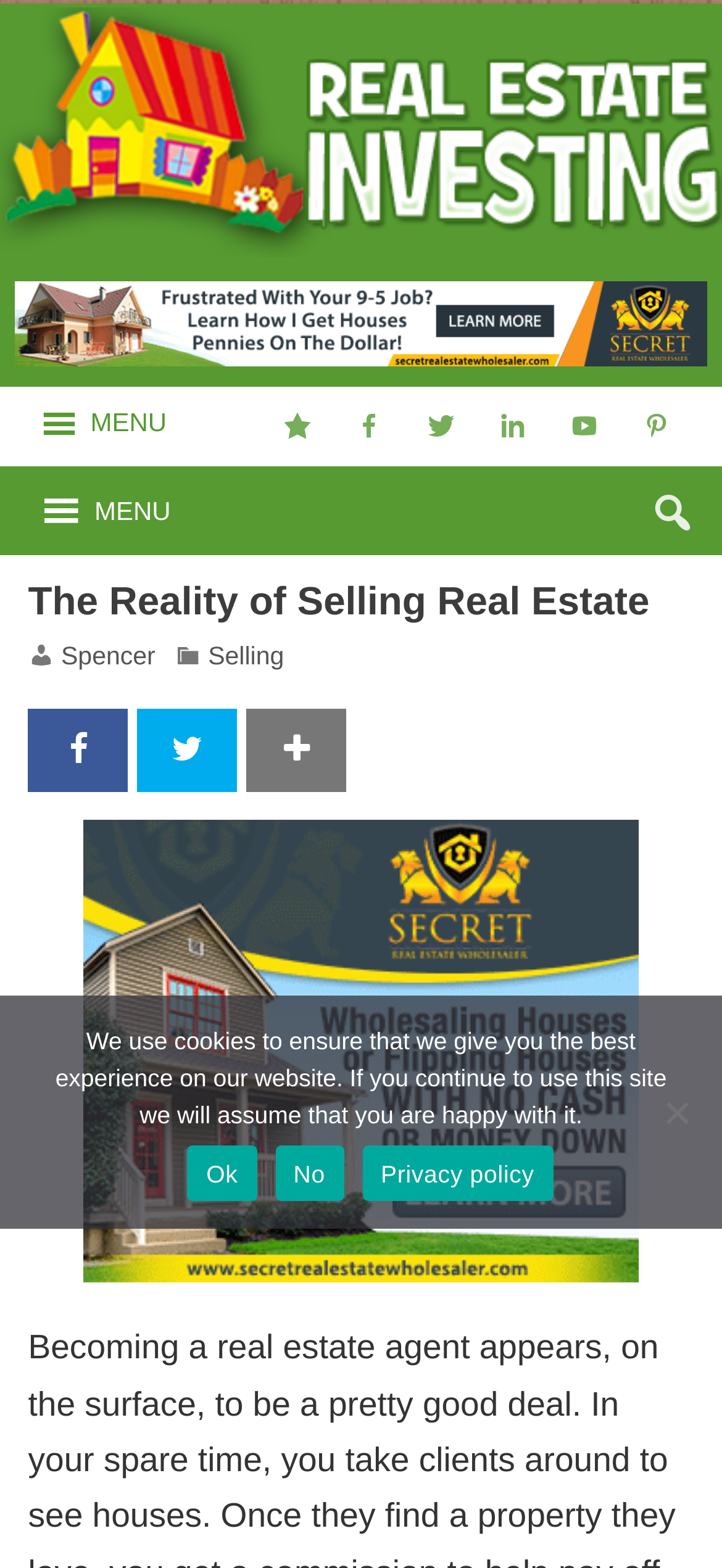What is the name of the academy mentioned on the webpage?
Refer to the image and respond with a one-word or short-phrase answer.

Secret Real Estate Wholesaler Academy